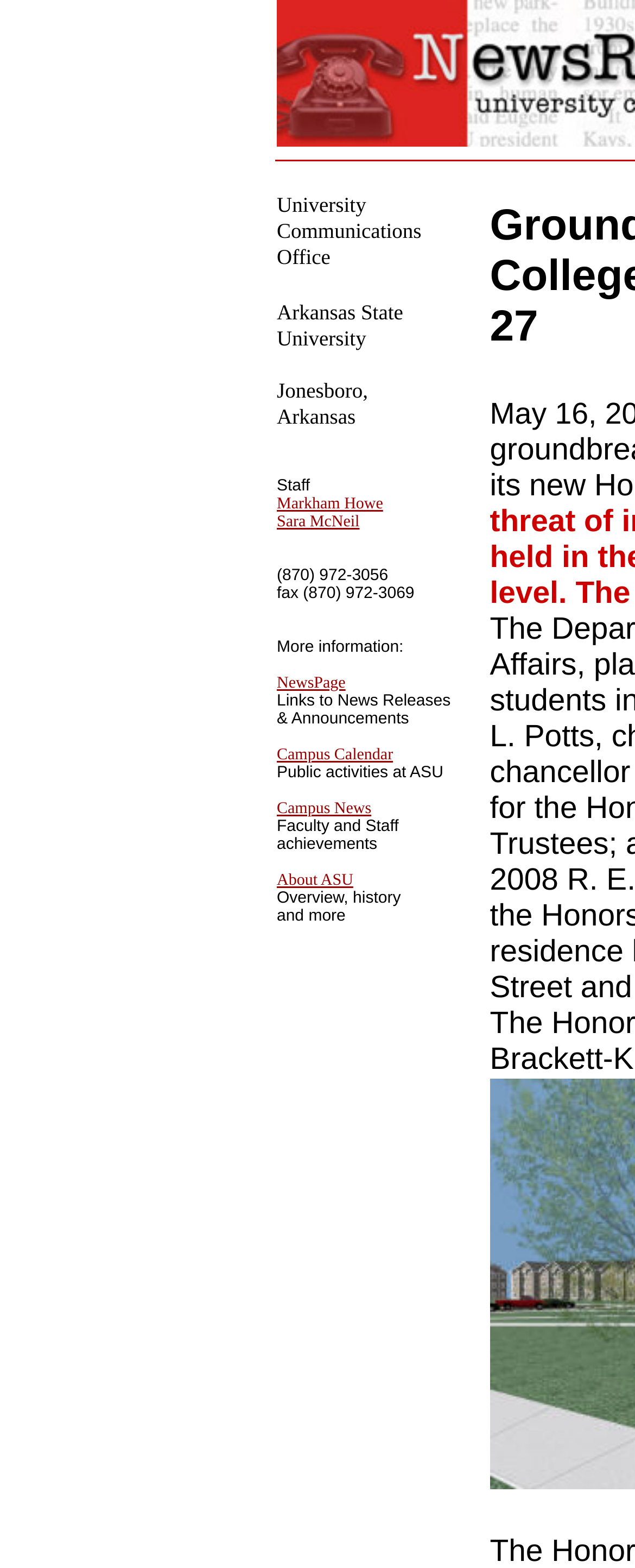What is the name of the university?
Please provide a single word or phrase as your answer based on the screenshot.

Arkansas State University